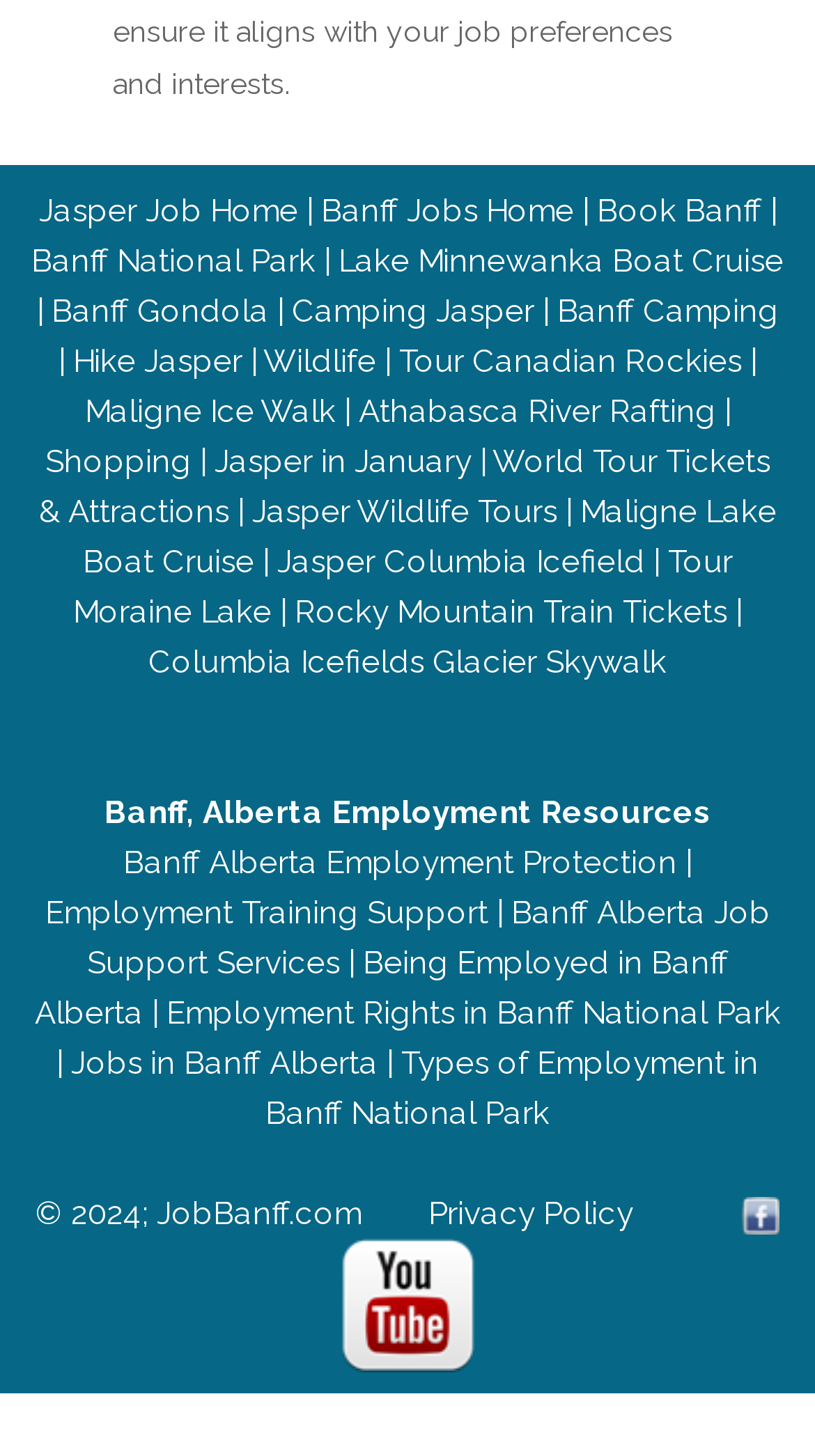Find the bounding box coordinates of the clickable element required to execute the following instruction: "Visit Jasper Job Home". Provide the coordinates as four float numbers between 0 and 1, i.e., [left, top, right, bottom].

[0.047, 0.132, 0.365, 0.157]